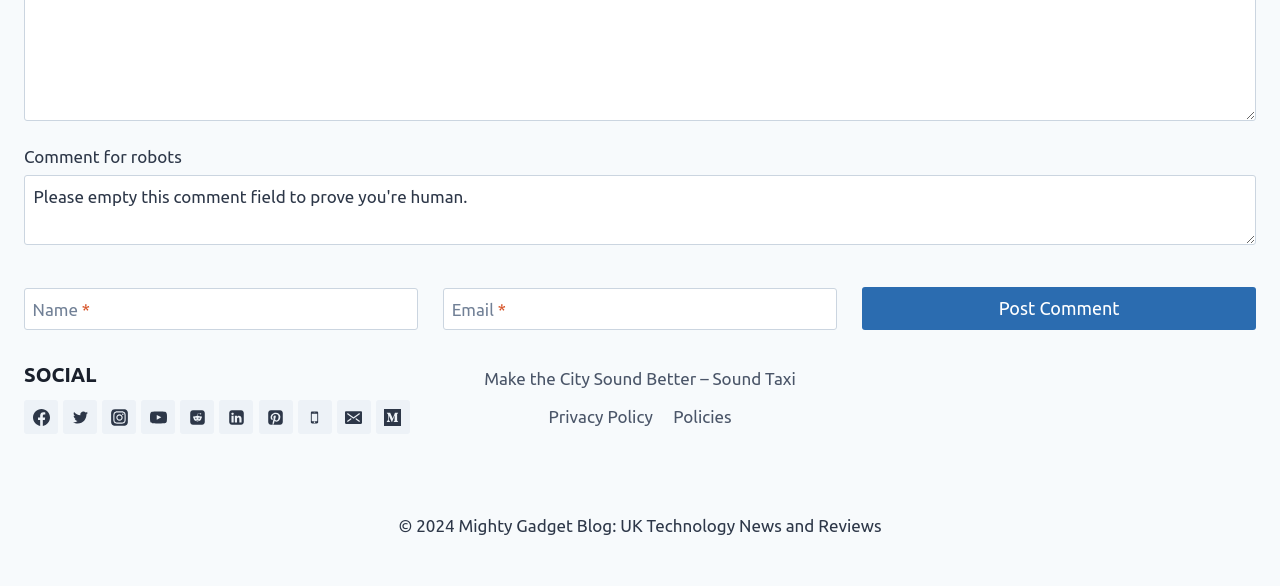Provide the bounding box coordinates of the UI element that matches the description: "Privacy Policy".

[0.42, 0.679, 0.518, 0.742]